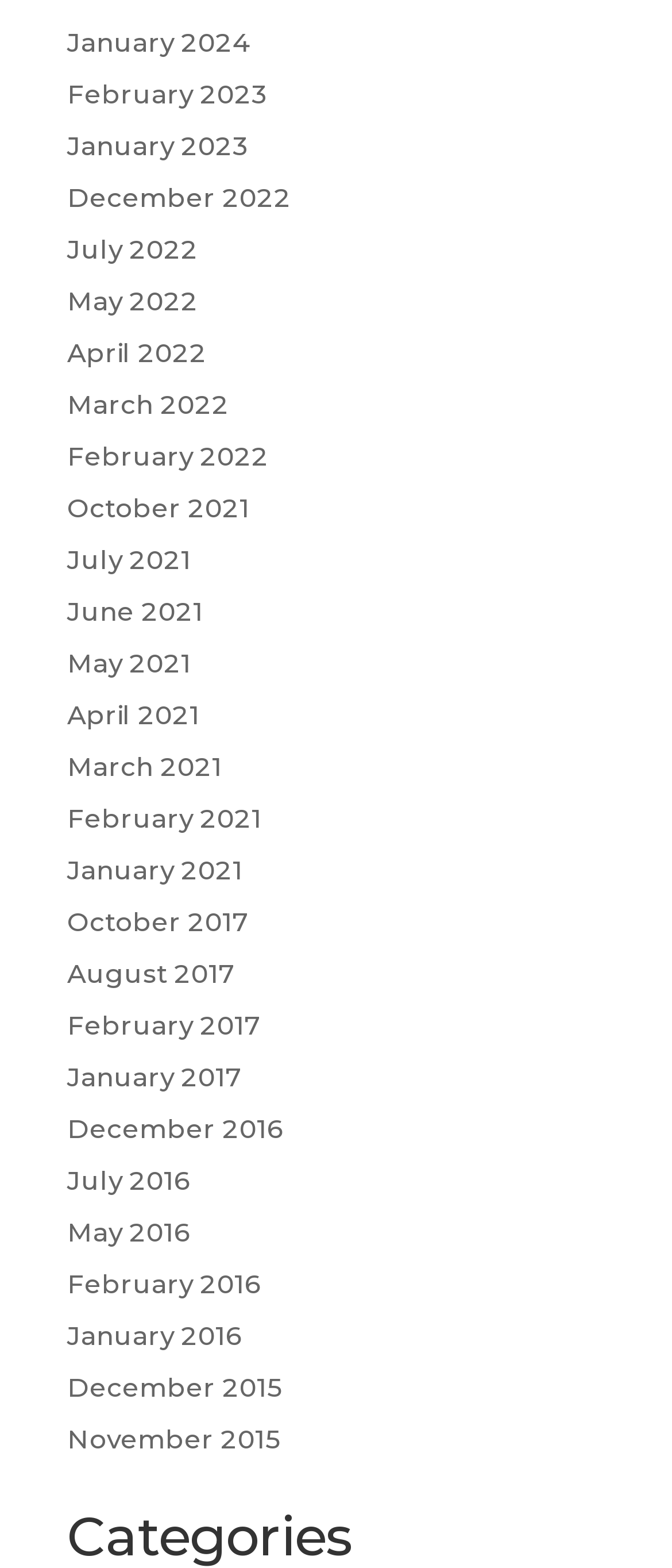Are there any links for the year 2020?
With the help of the image, please provide a detailed response to the question.

I examined the list of links and did not find any links that correspond to the year 2020, indicating that there are no links for that year.